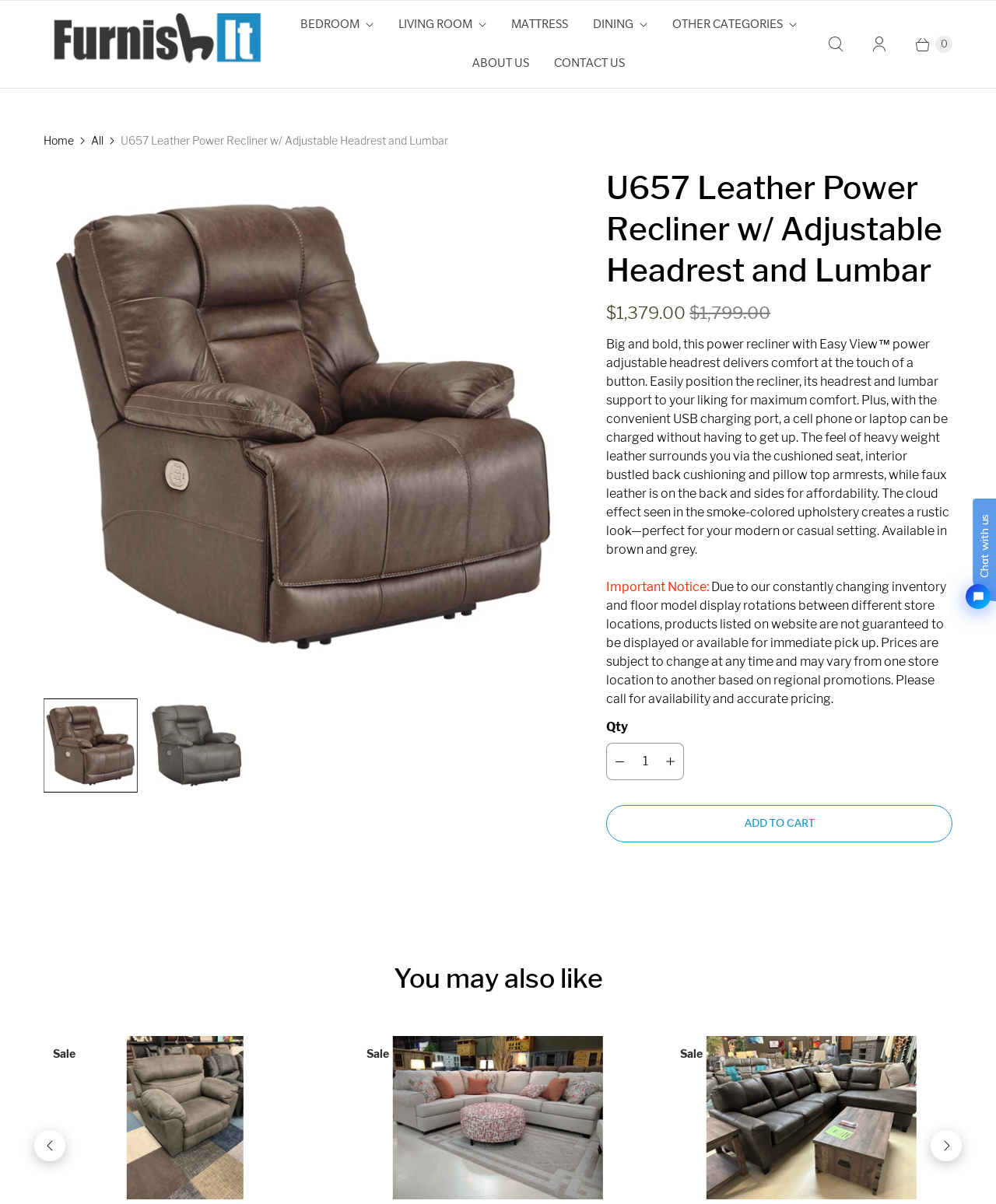What is the color of the upholstery?
Look at the image and provide a detailed response to the question.

The product description describes the upholstery as having a 'cloud effect' and being 'smoke-colored', which suggests a greyish or beige color.